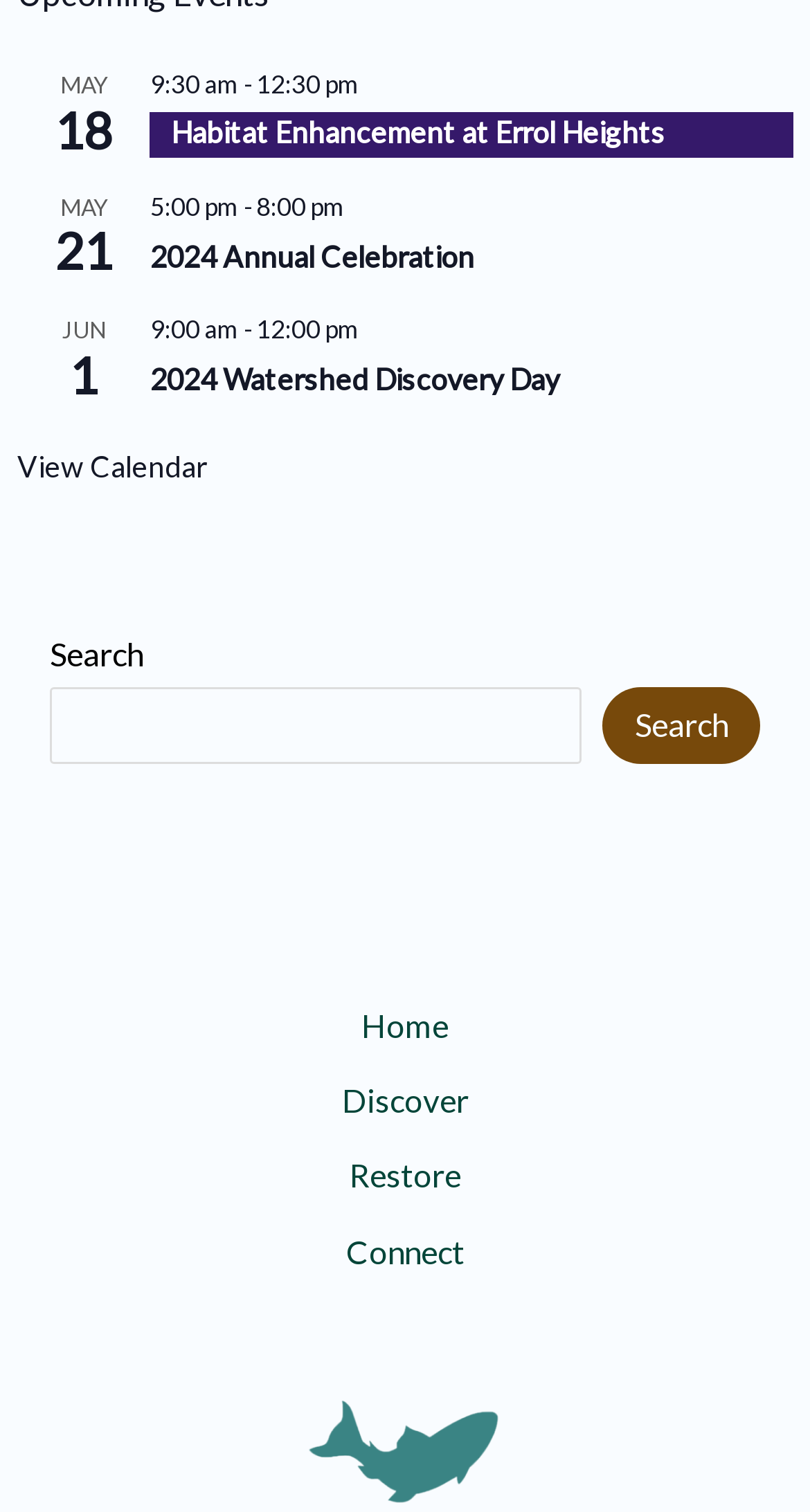Please locate the bounding box coordinates of the region I need to click to follow this instruction: "Learn about 2024 Annual Celebration".

[0.186, 0.157, 0.586, 0.182]